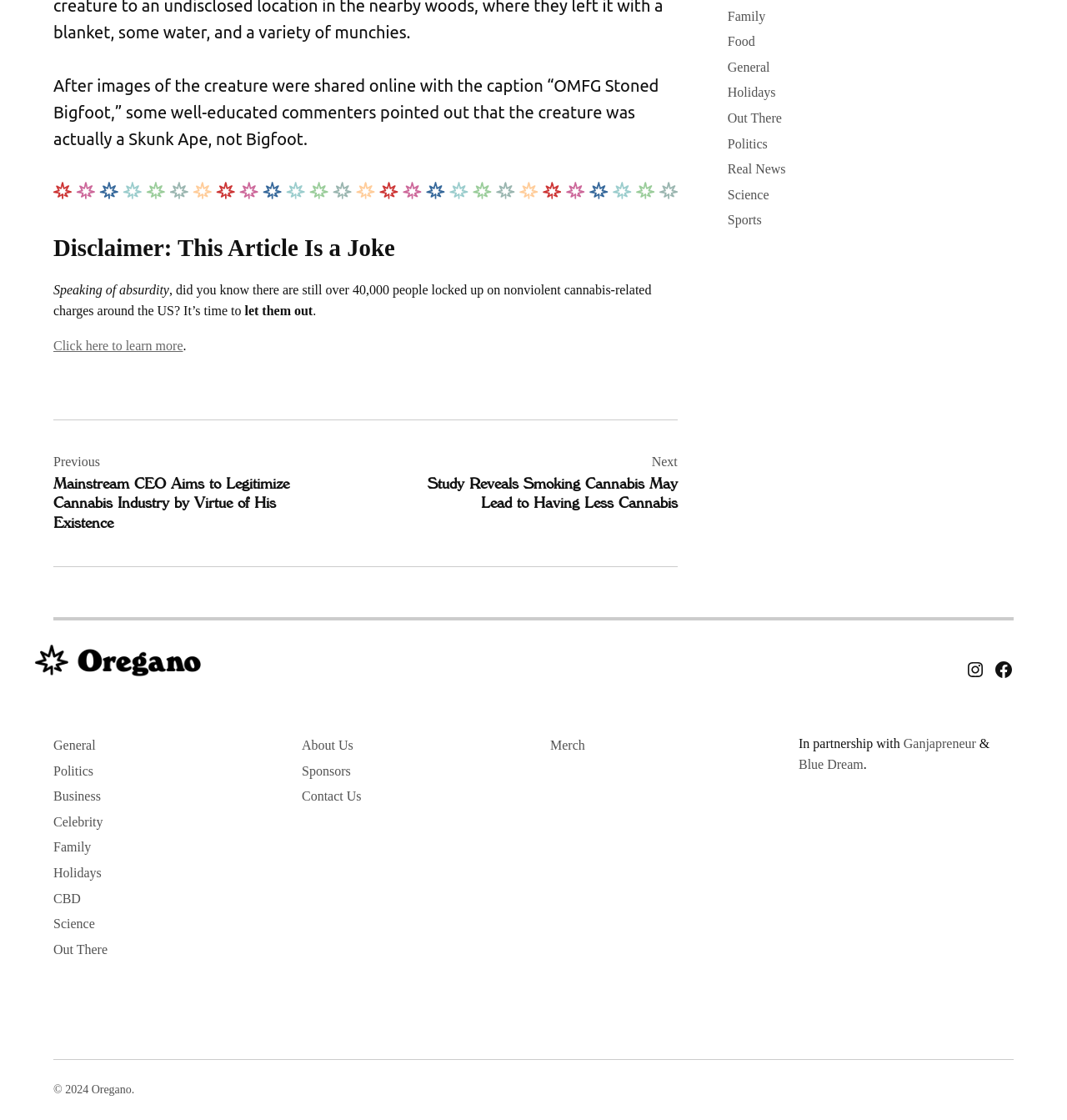Identify the bounding box coordinates of the clickable region required to complete the instruction: "Click the 'Next' link". The coordinates should be given as four float numbers within the range of 0 and 1, i.e., [left, top, right, bottom].

[0.374, 0.405, 0.635, 0.456]